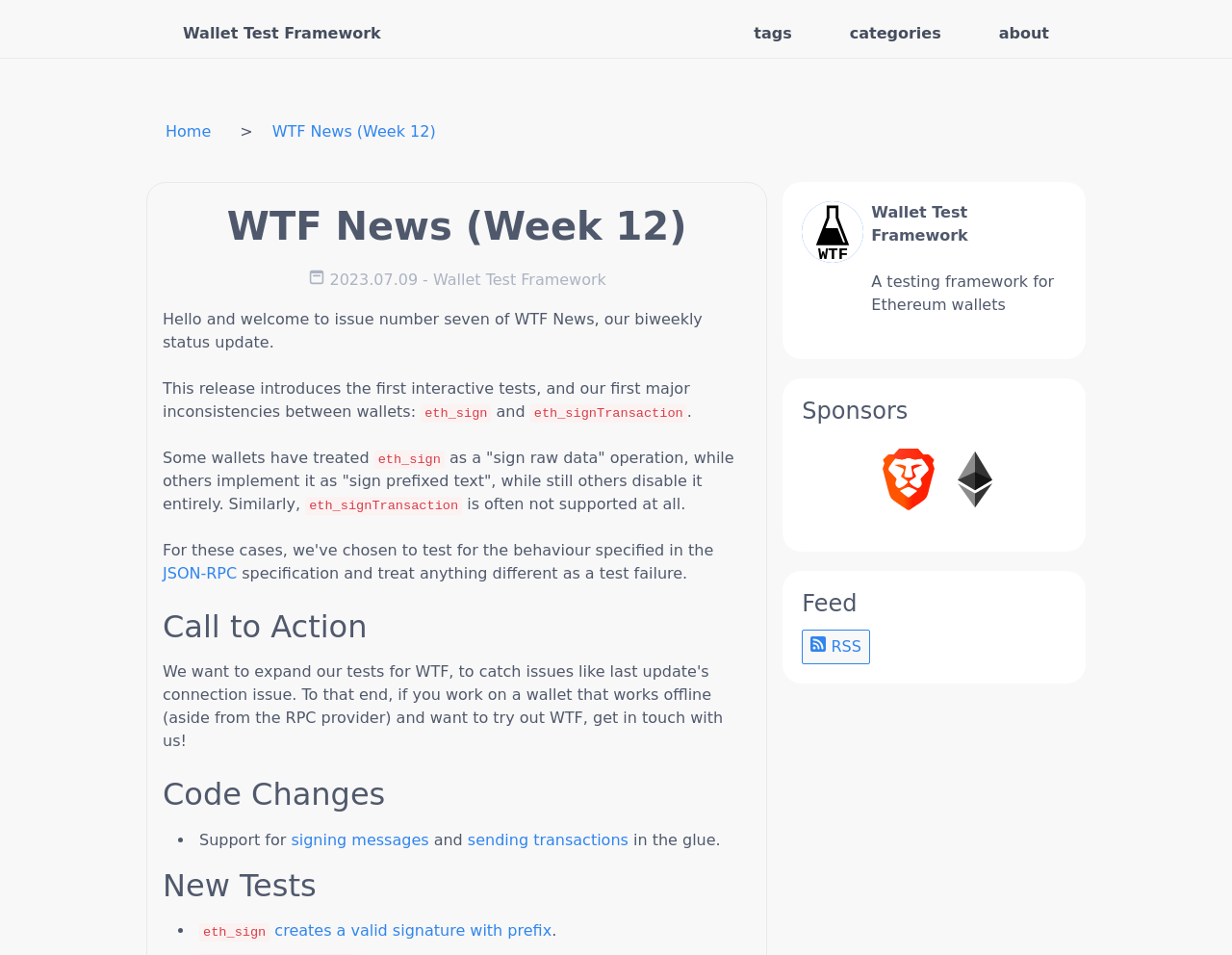Please specify the bounding box coordinates in the format (top-left x, top-left y, bottom-right x, bottom-right y), with values ranging from 0 to 1. Identify the bounding box for the UI component described as follows: Home

[0.134, 0.128, 0.179, 0.147]